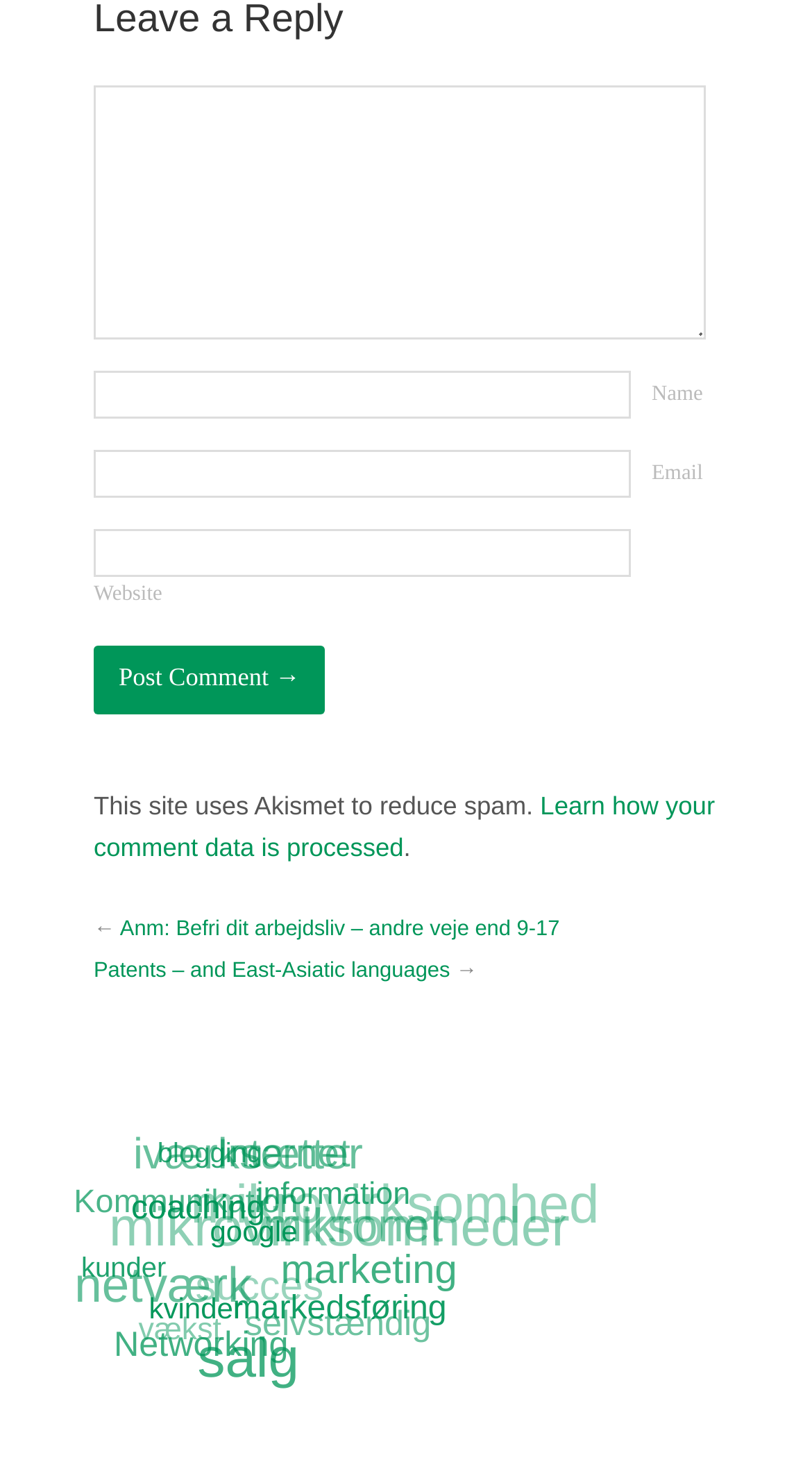Please identify the coordinates of the bounding box that should be clicked to fulfill this instruction: "Read the article 'Anm: Befri dit arbejdsliv – andre veje end 9-17'".

[0.148, 0.63, 0.689, 0.645]